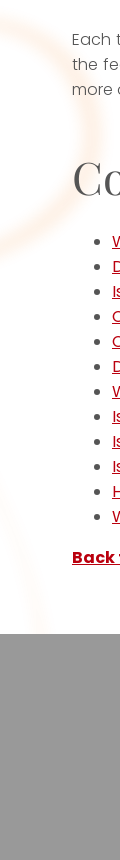Please study the image and answer the question comprehensively:
What is the design feature of the webpage?

The webpage features a refined layout that combines text and bullet points, suggesting a user-friendly interface that is easy to navigate and understand.